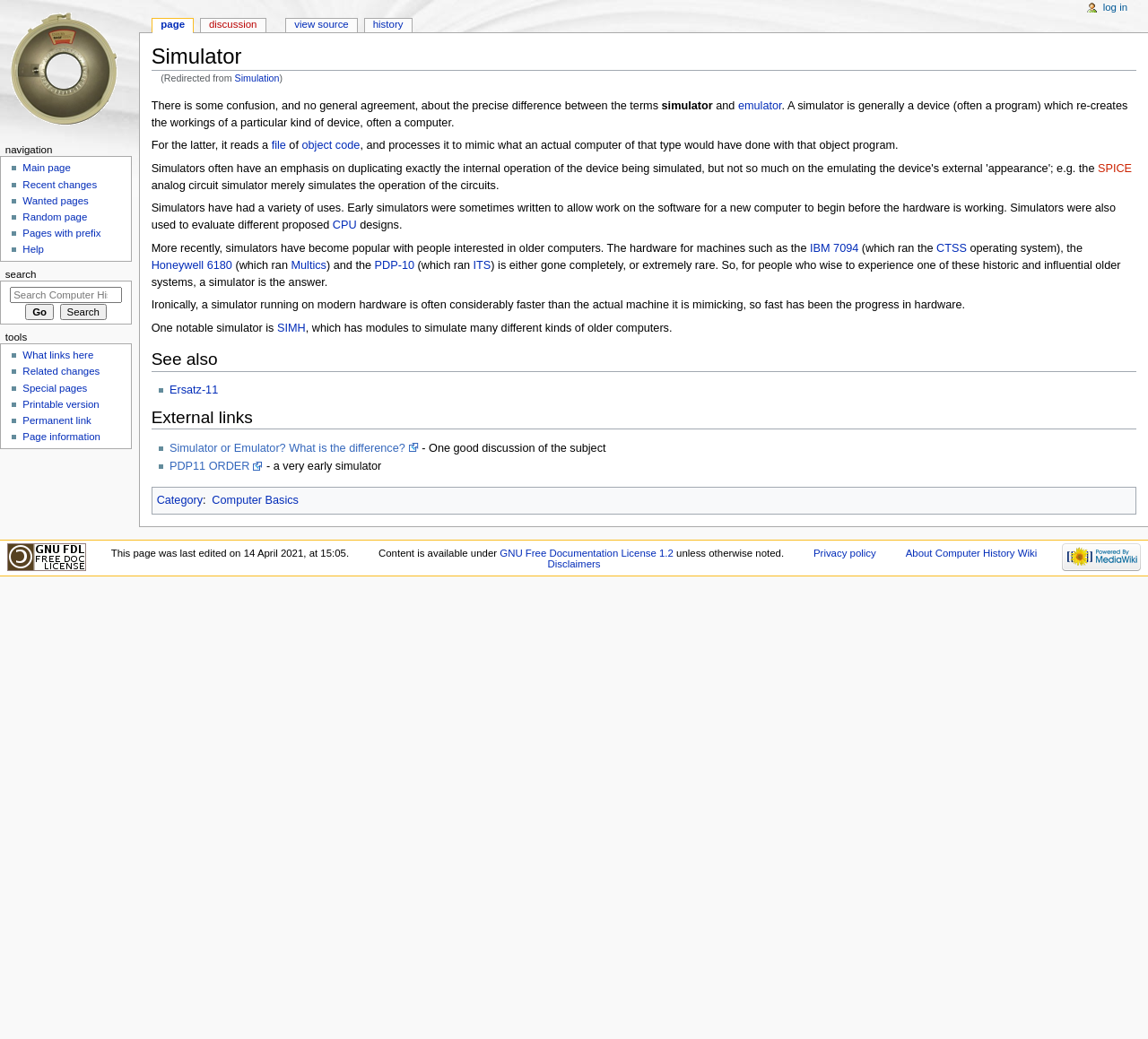Determine the bounding box coordinates for the clickable element to execute this instruction: "Go to the 'Computer Basics' category". Provide the coordinates as four float numbers between 0 and 1, i.e., [left, top, right, bottom].

[0.185, 0.475, 0.26, 0.487]